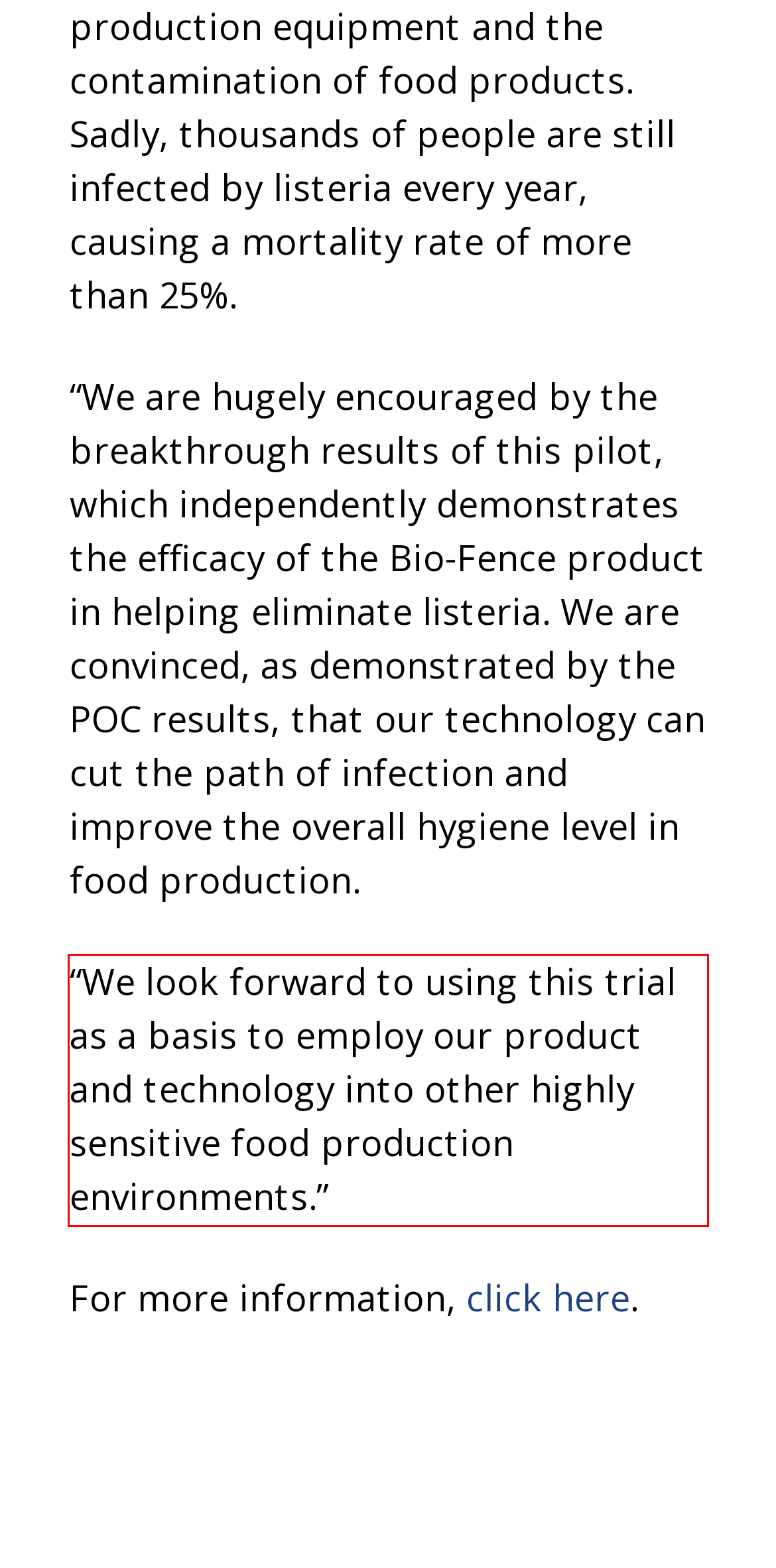Please extract the text content within the red bounding box on the webpage screenshot using OCR.

“We look forward to using this trial as a basis to employ our product and technology into other highly sensitive food production environments.”